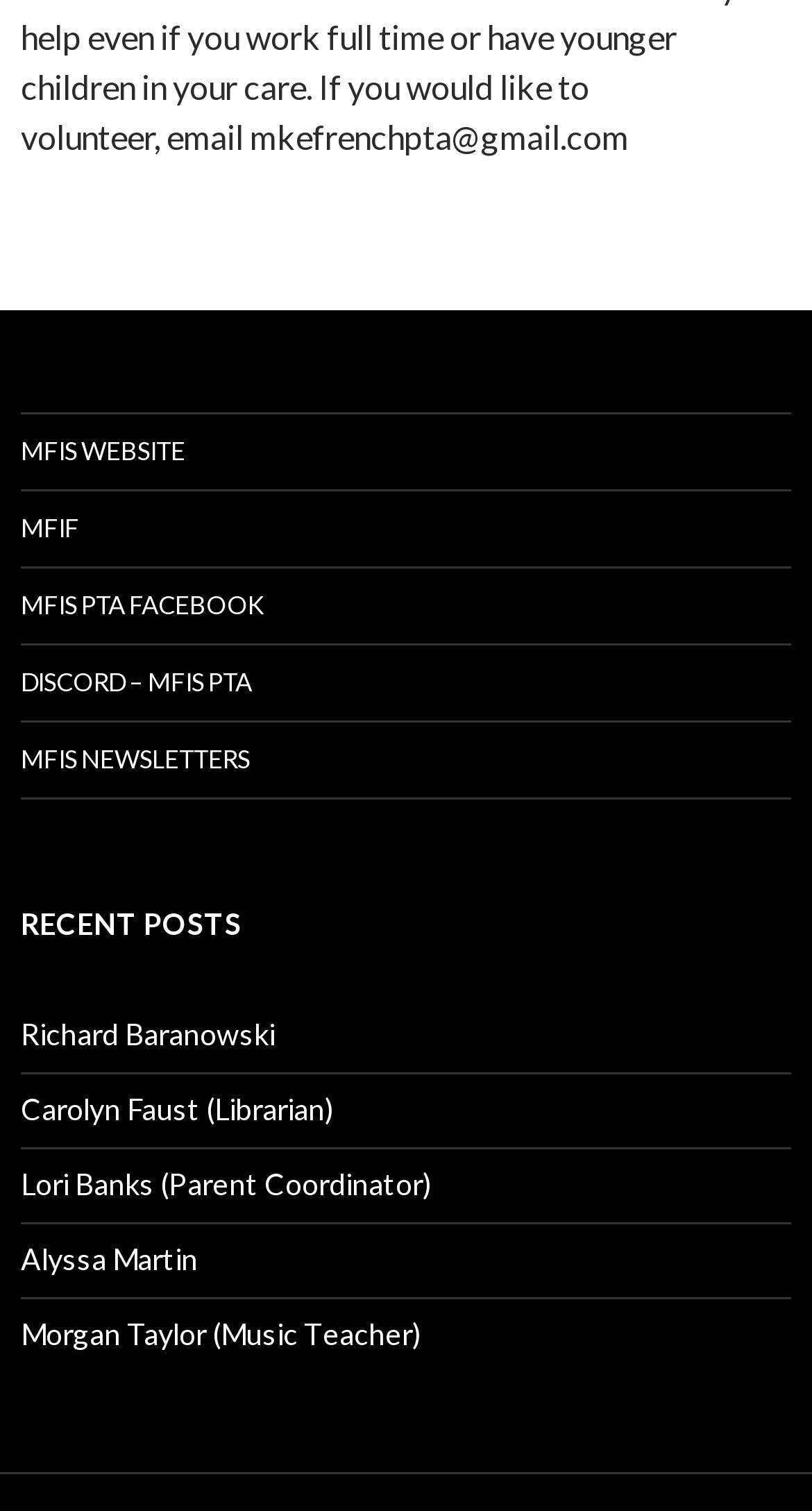Please provide the bounding box coordinates for the element that needs to be clicked to perform the following instruction: "check Morgan Taylor's music page". The coordinates should be given as four float numbers between 0 and 1, i.e., [left, top, right, bottom].

[0.026, 0.871, 0.518, 0.894]